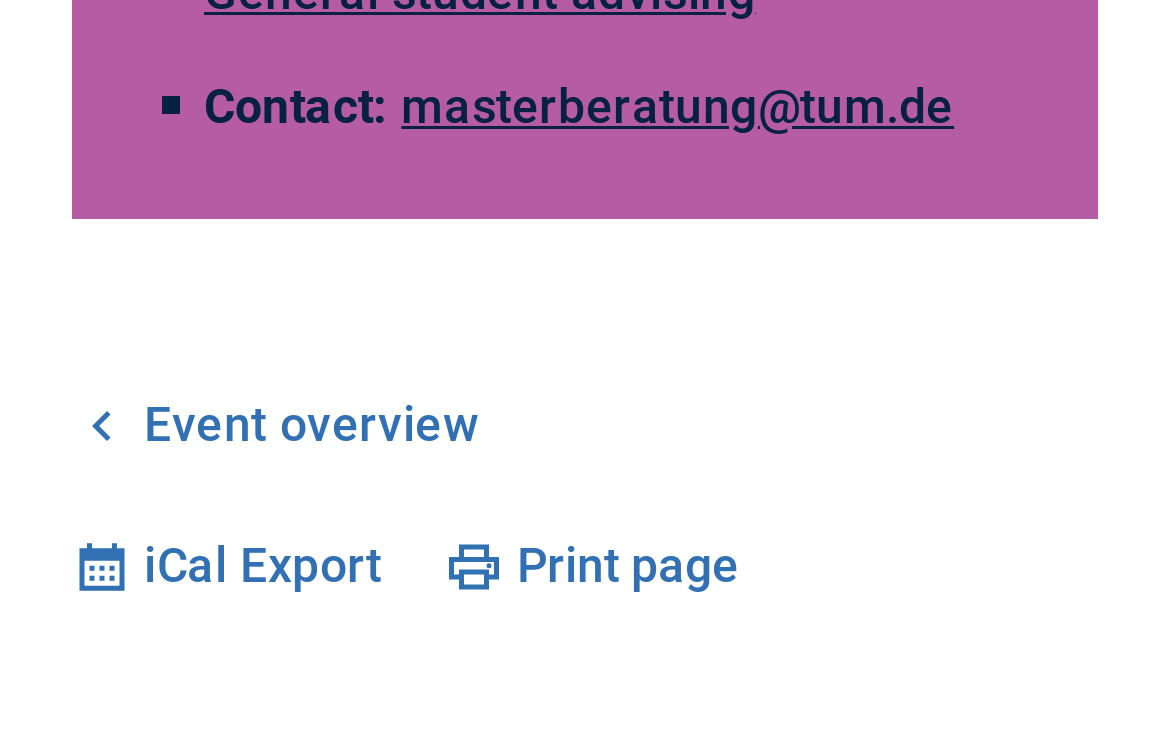Using the given description, provide the bounding box coordinates formatted as (top-left x, top-left y, bottom-right x, bottom-right y), with all values being floating point numbers between 0 and 1. Description: Print page

[0.377, 0.698, 0.634, 0.809]